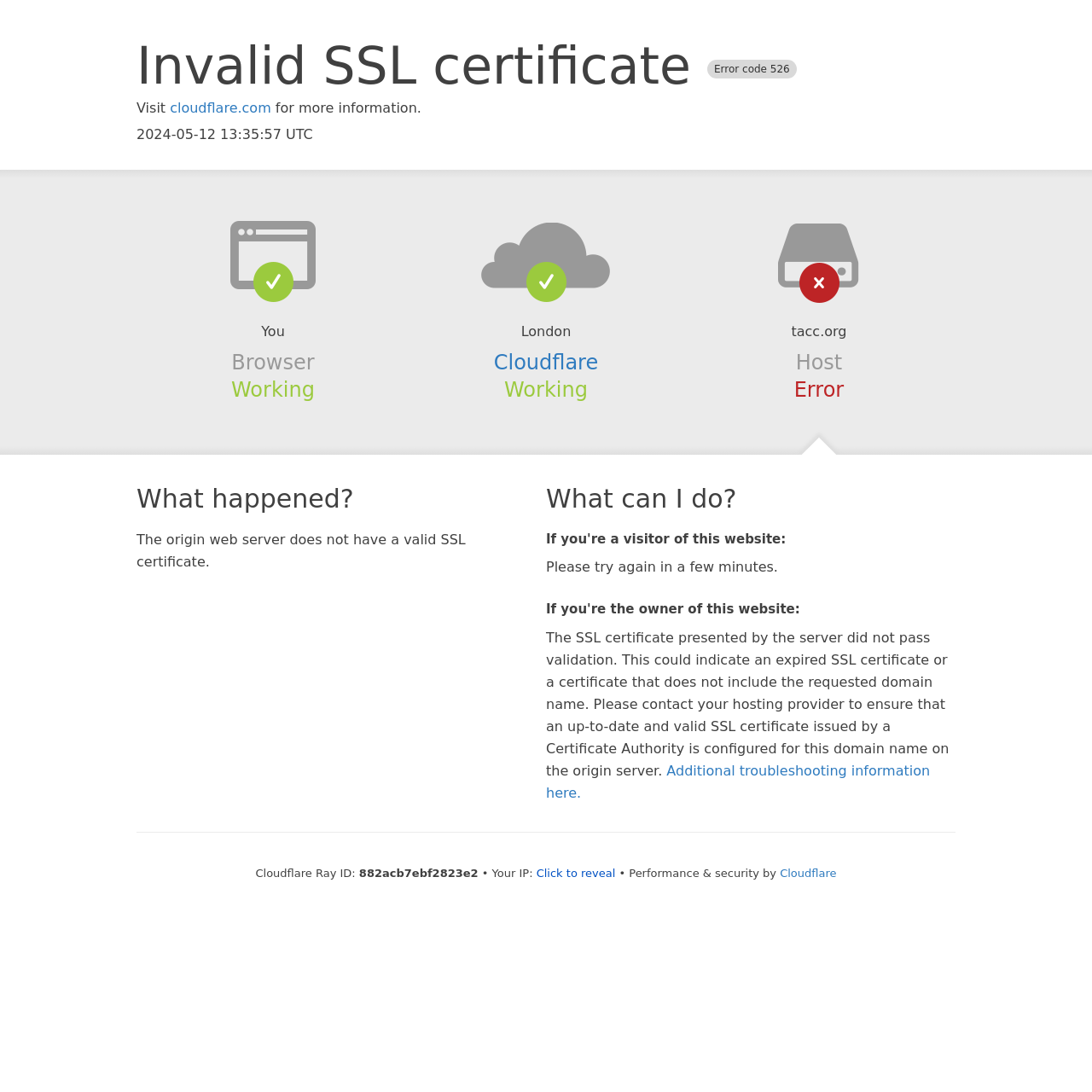Please provide a comprehensive answer to the question below using the information from the image: What is the error code?

The error code is mentioned in the heading 'Invalid SSL certificate Error code 526' at the top of the webpage, which indicates that the origin web server does not have a valid SSL certificate.